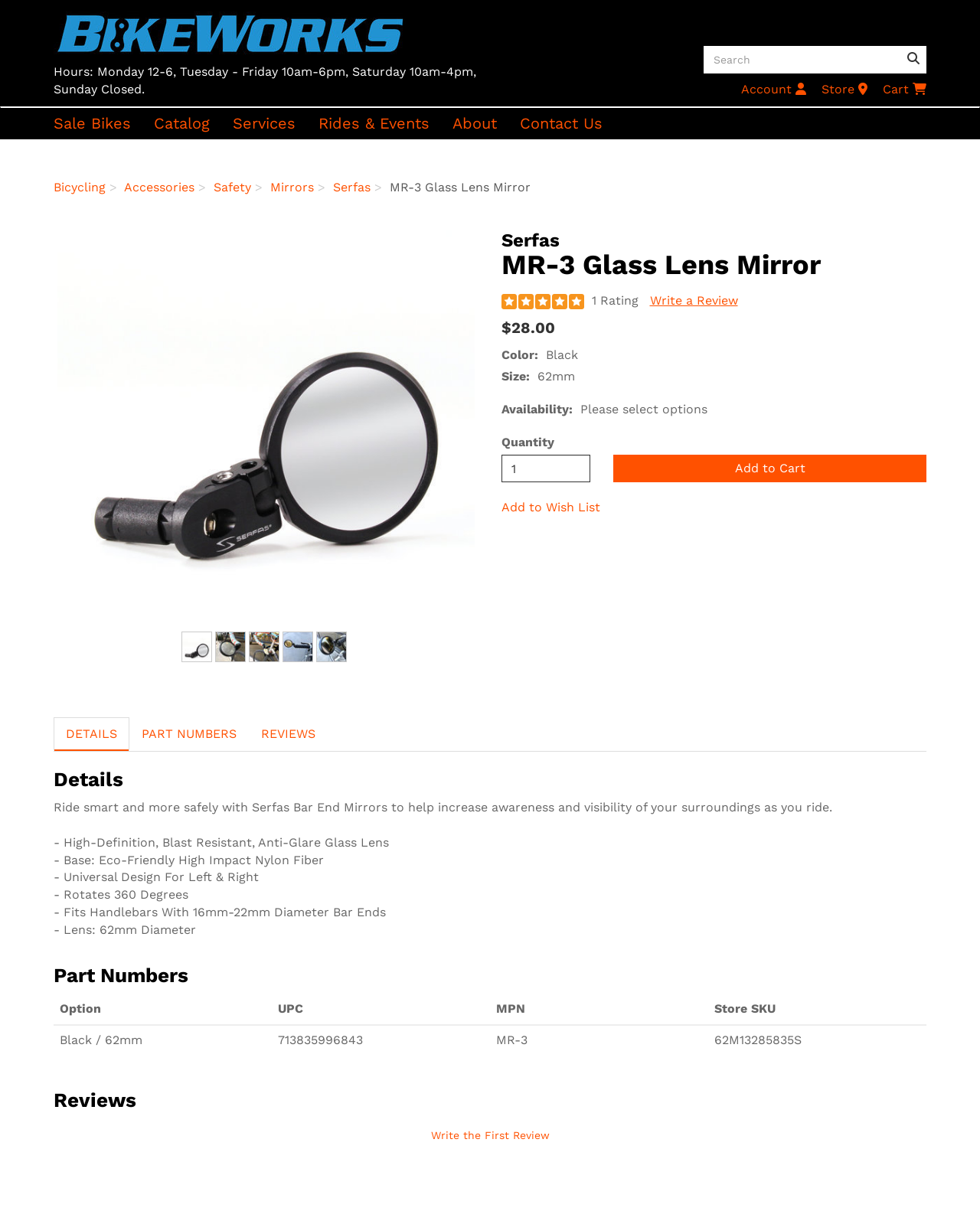What is the rating of the product out of 5 stars?
With the help of the image, please provide a detailed response to the question.

I found the rating of the product by looking at the section that displays the product rating, where it says 'Rated 5.0 out of 5 stars'.